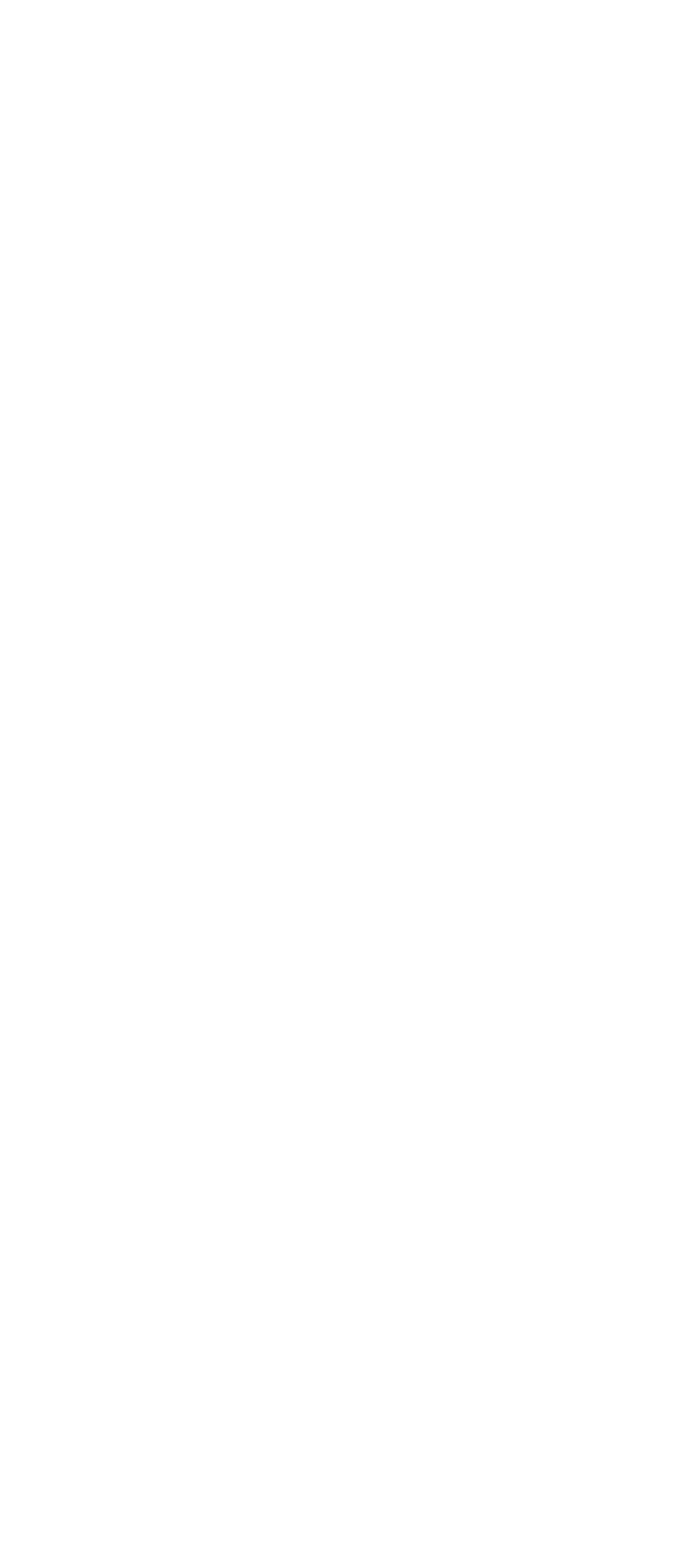Determine the bounding box coordinates of the clickable region to follow the instruction: "Read the article".

[0.051, 0.821, 0.949, 0.898]